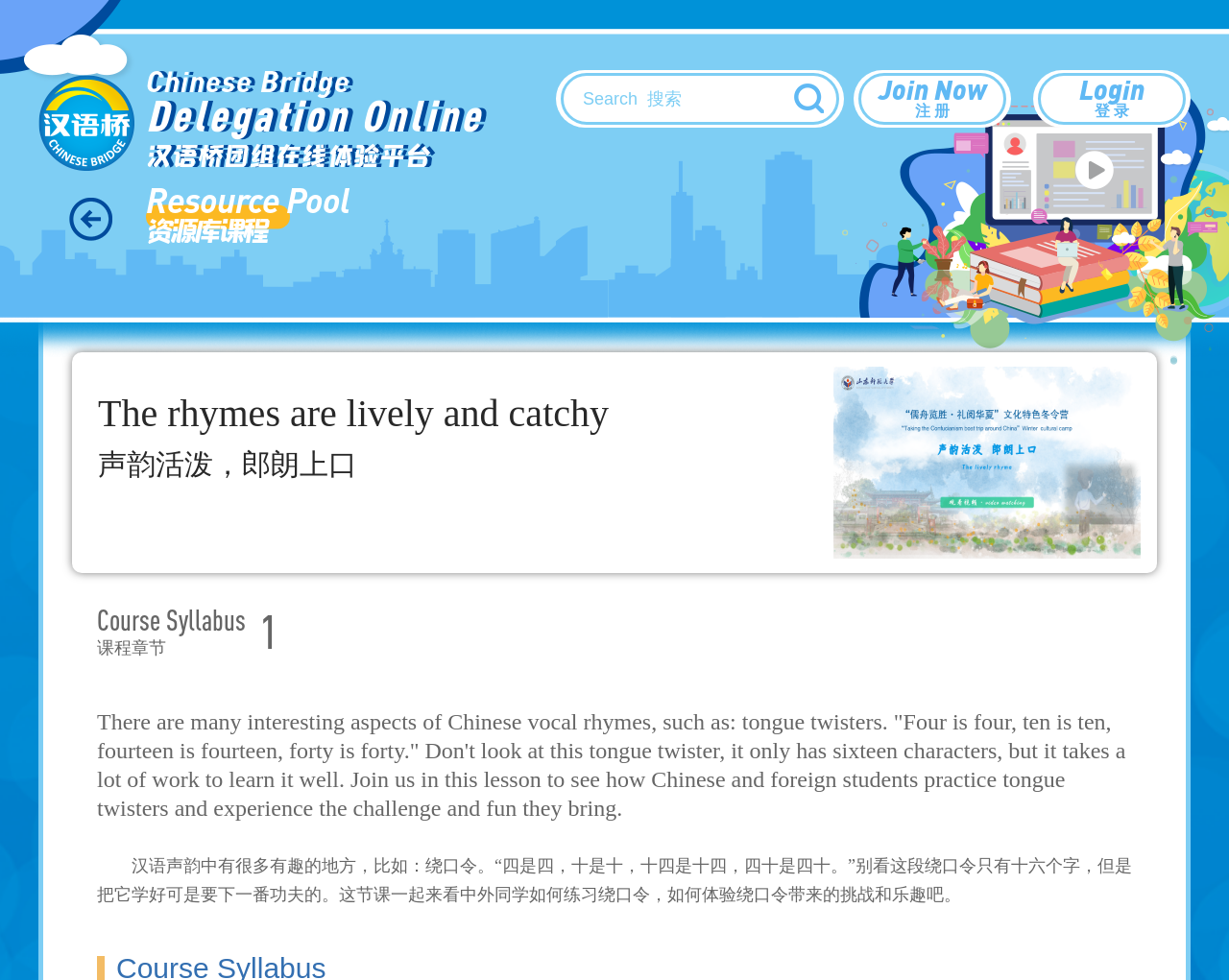Respond with a single word or phrase to the following question: What is the topic of the lesson described on the webpage?

Chinese vocal rhymes